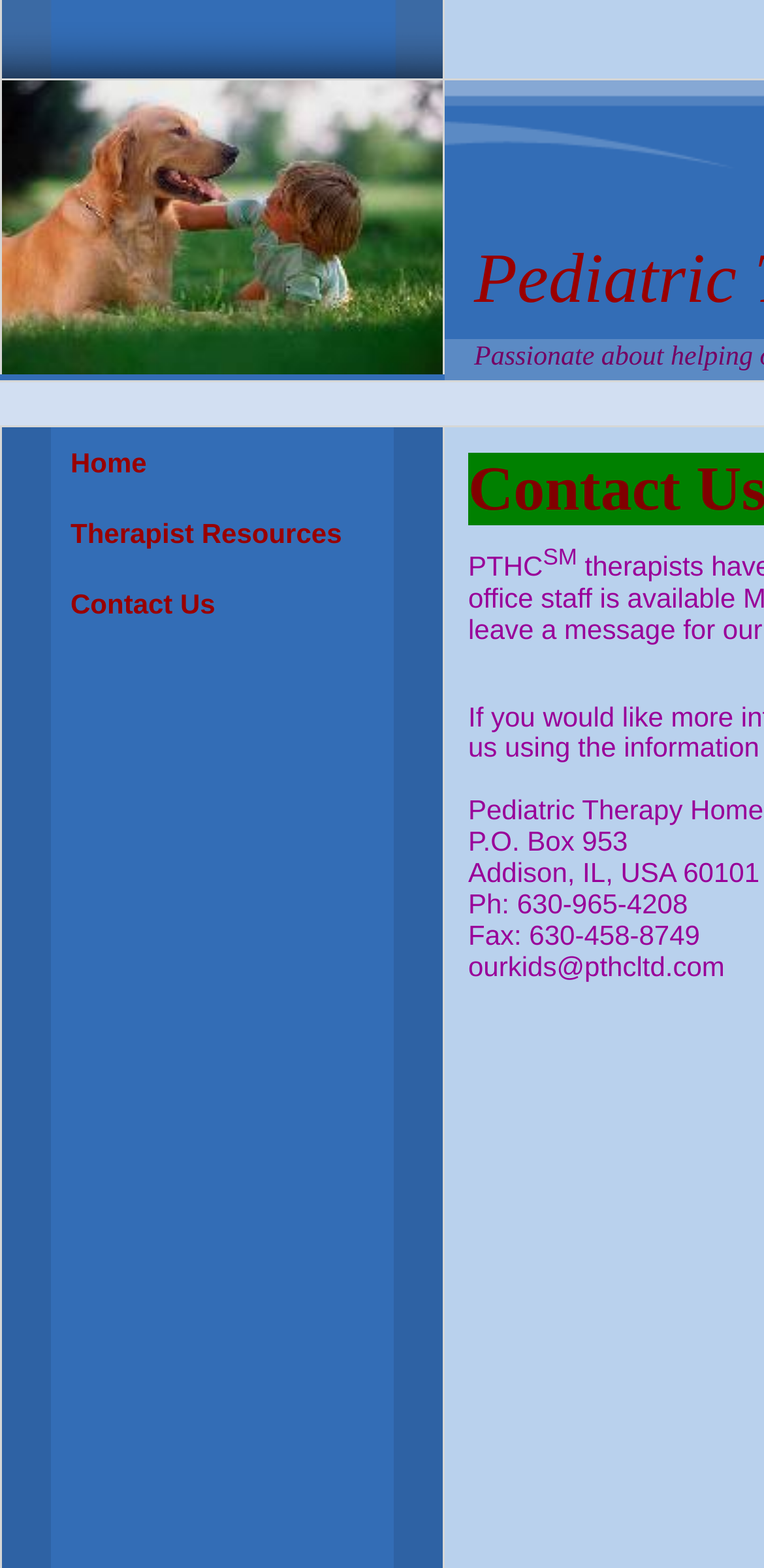Refer to the image and answer the question with as much detail as possible: How many links are in the top menu?

I counted the number of link elements in the top menu and found three links: 'Home', 'Therapist Resources', and 'Contact Us'.